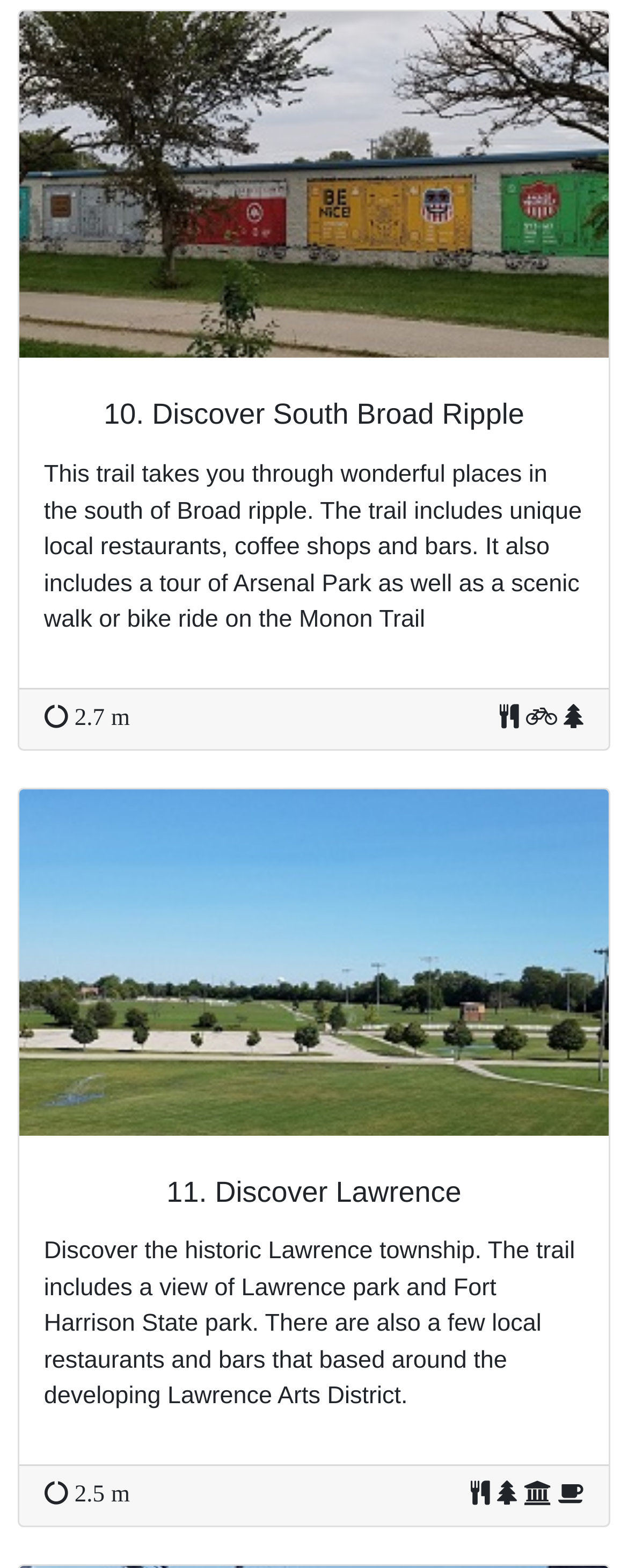What is featured in the Lawrence trail?
Please look at the screenshot and answer using one word or phrase.

Lawrence park and Fort Harrison State park